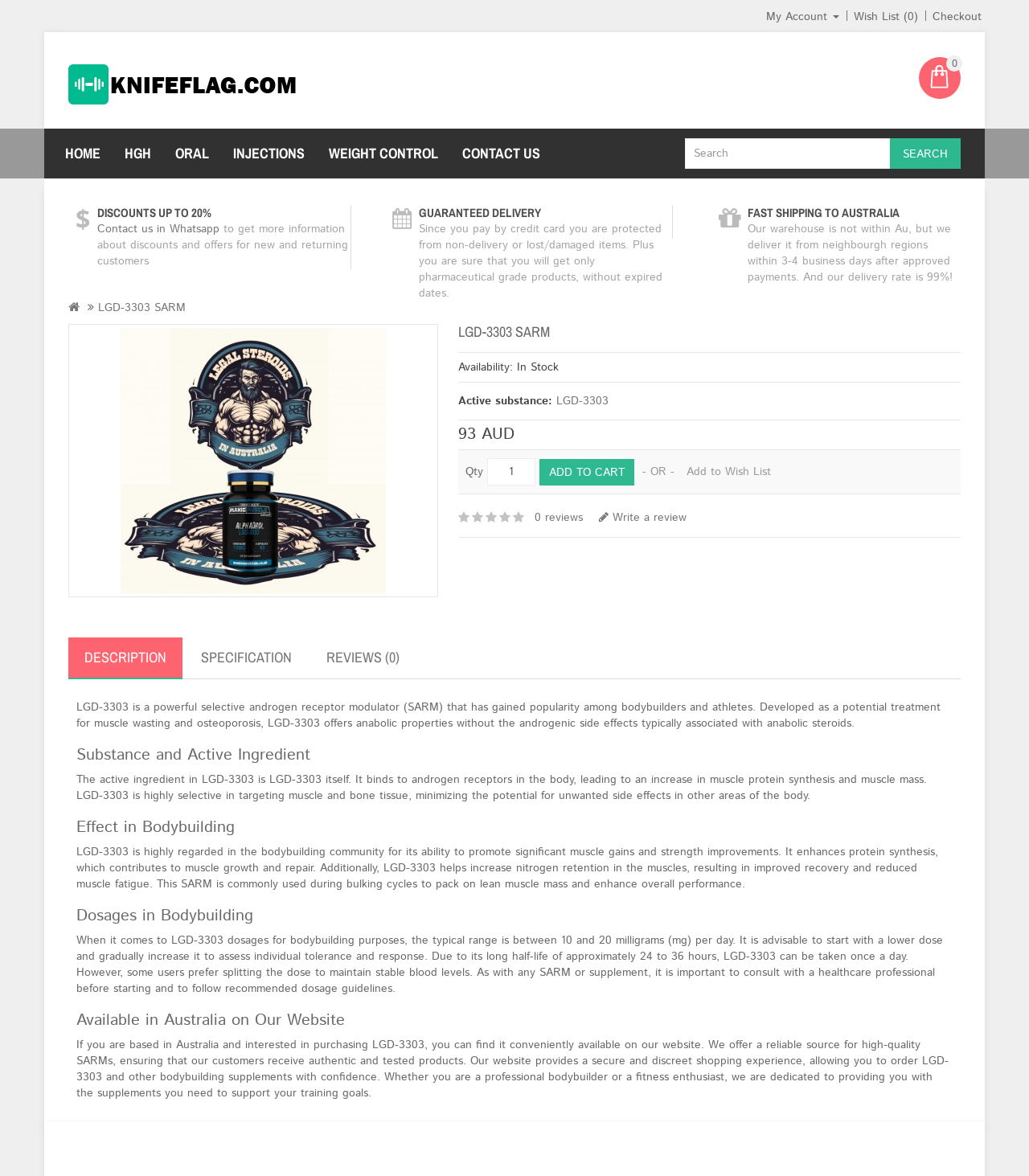Determine the bounding box coordinates of the clickable region to follow the instruction: "Read product description".

[0.074, 0.595, 0.914, 0.622]